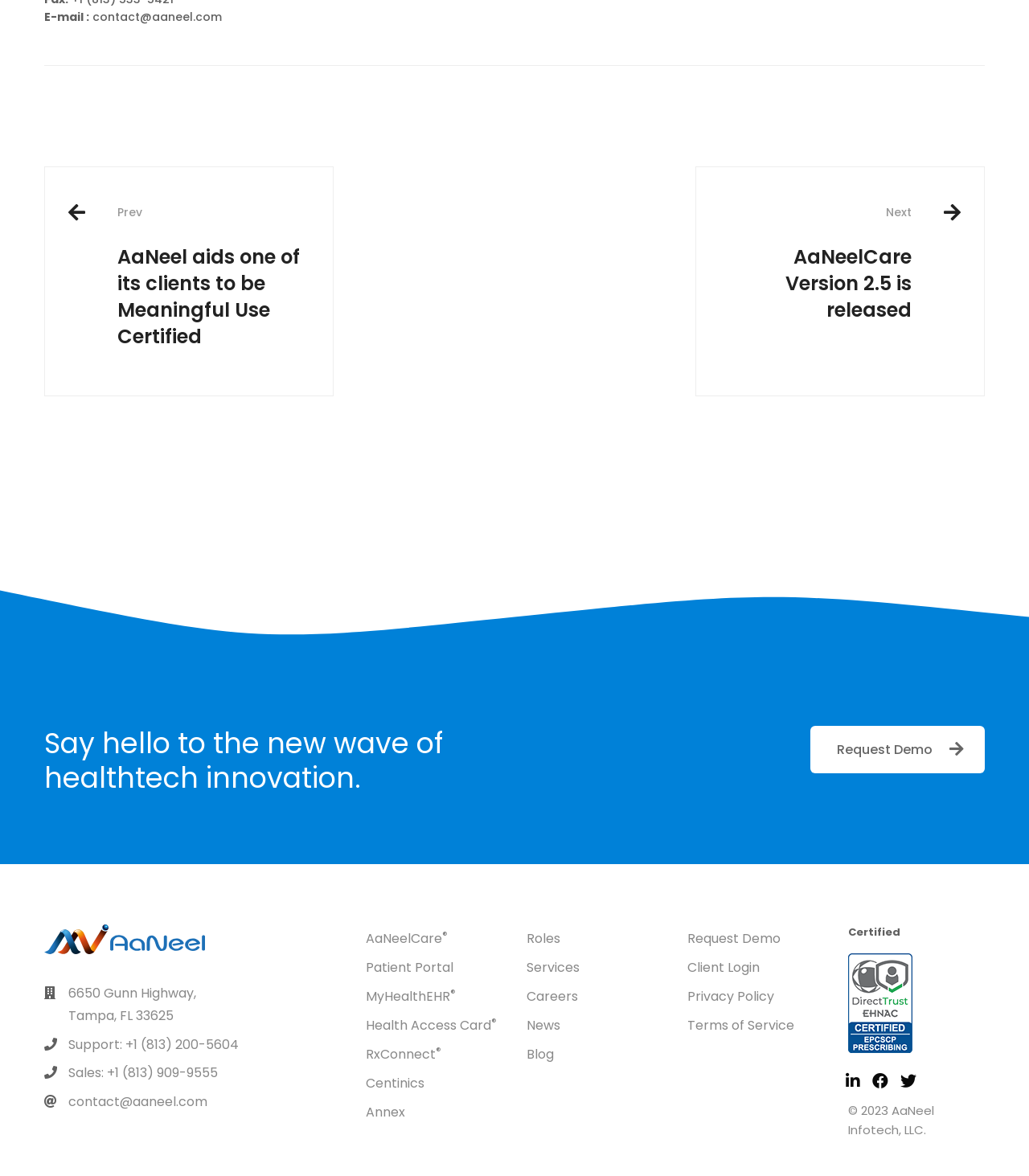What is the copyright year of the webpage?
Answer the question using a single word or phrase, according to the image.

2023